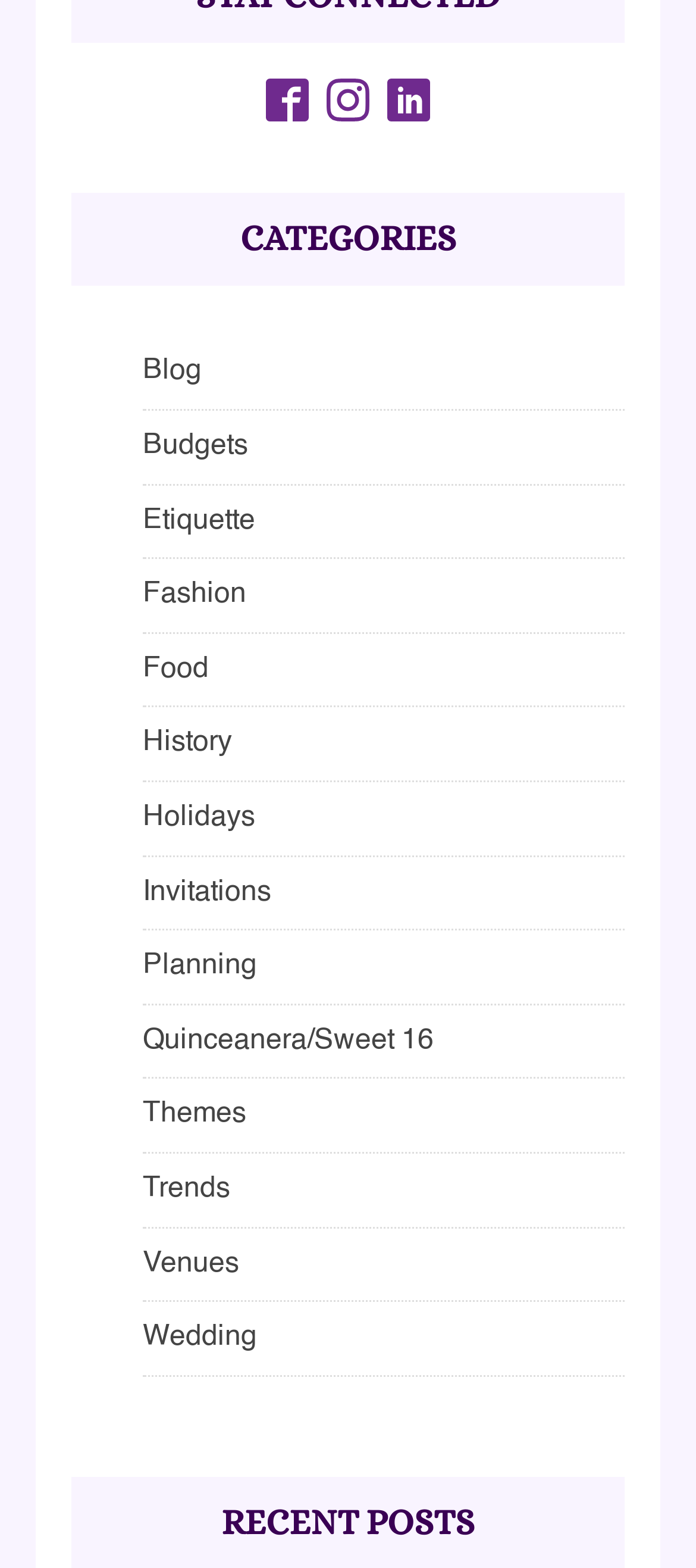Pinpoint the bounding box coordinates for the area that should be clicked to perform the following instruction: "Learn about Wedding planning".

[0.205, 0.908, 0.369, 0.927]